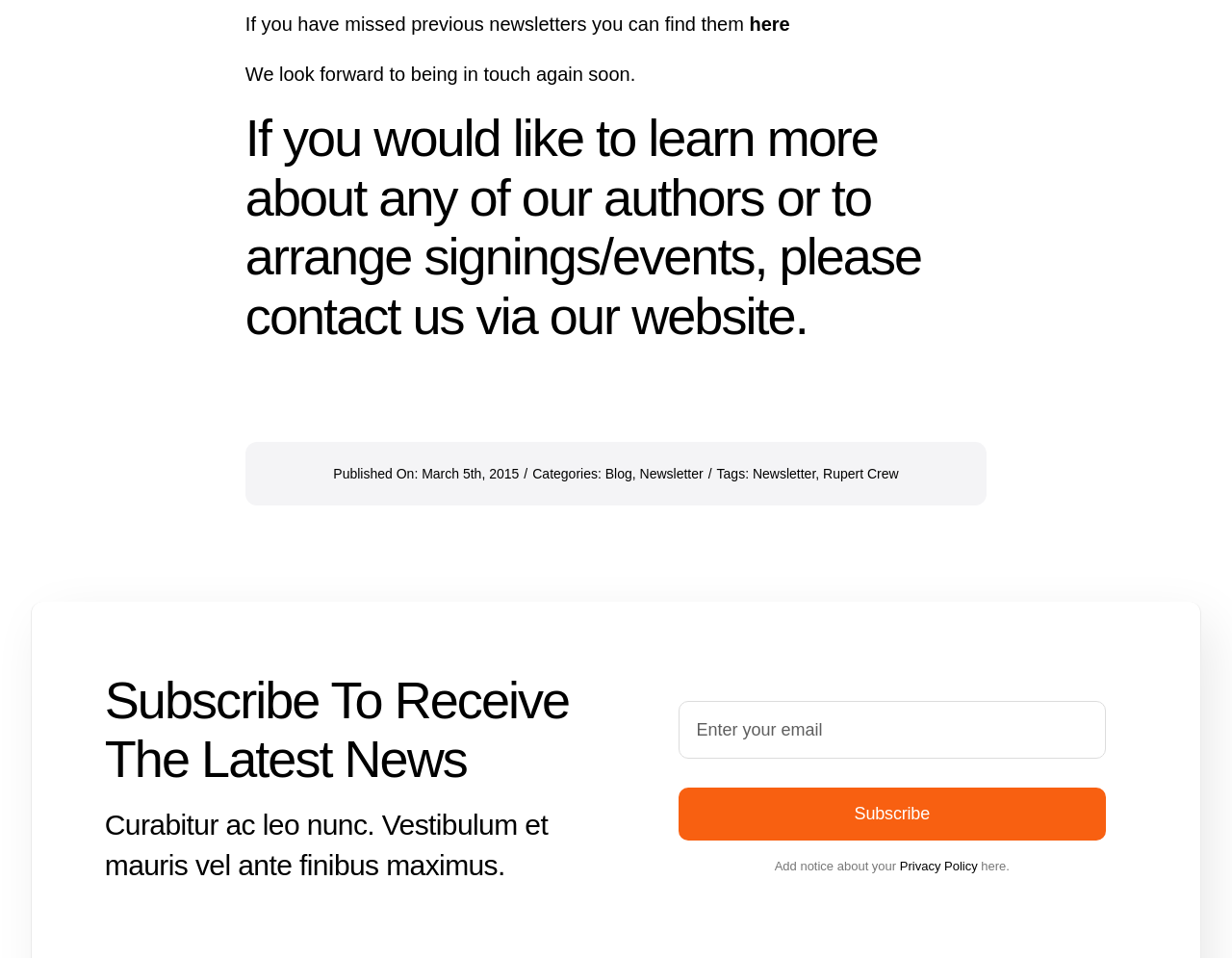Using the provided element description "Blog", determine the bounding box coordinates of the UI element.

[0.491, 0.486, 0.513, 0.502]